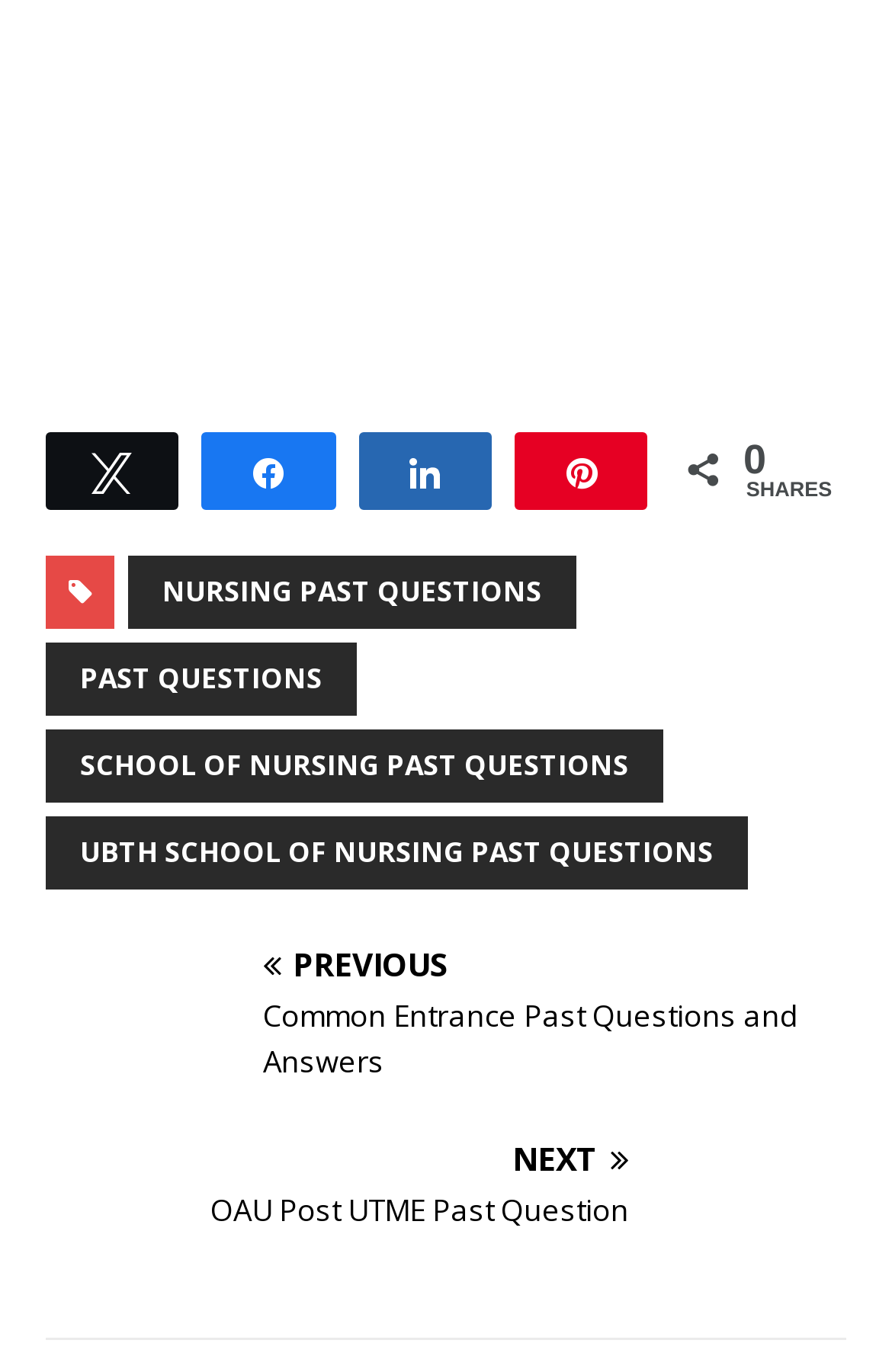Find the bounding box coordinates for the area that should be clicked to accomplish the instruction: "Search for something".

None